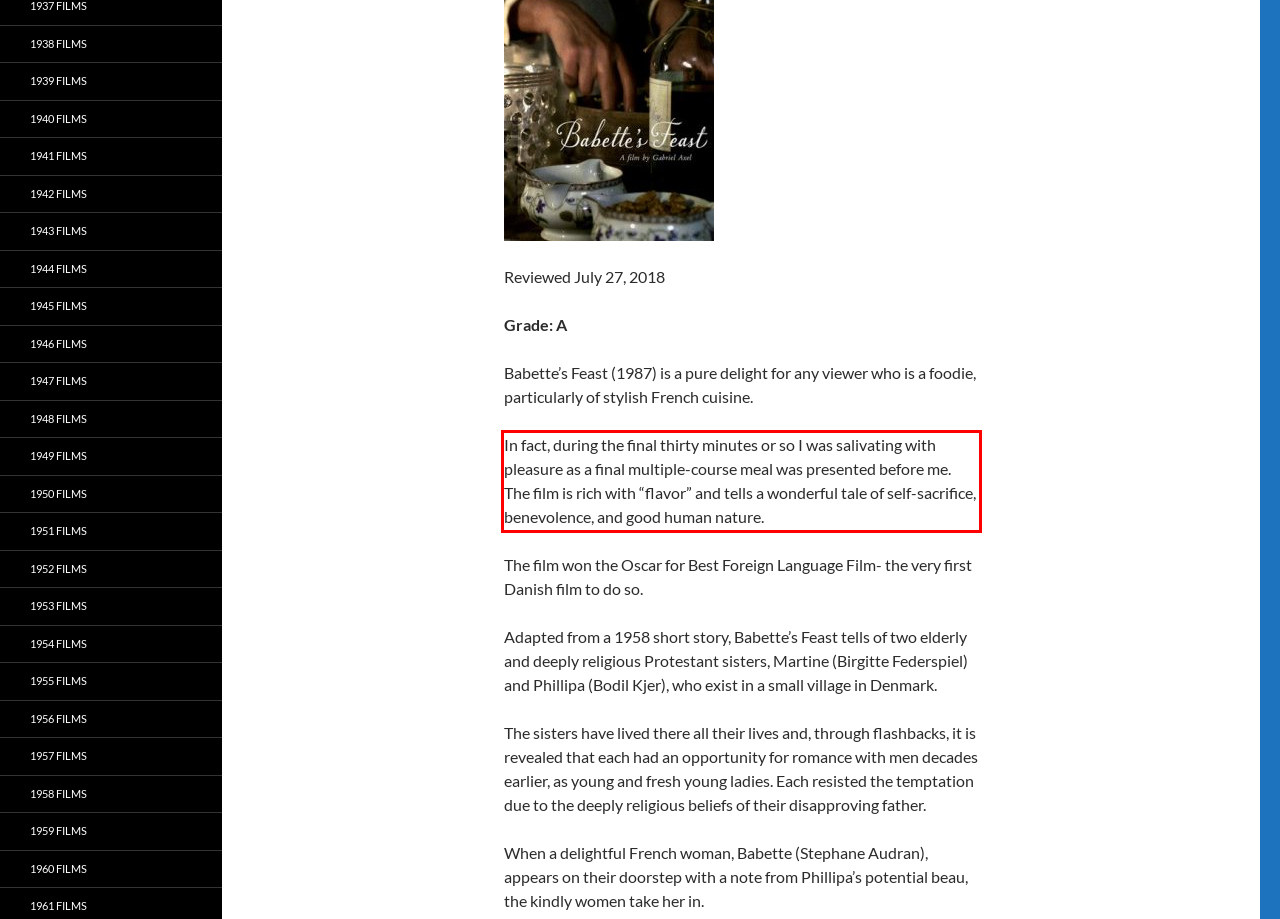Using the provided screenshot, read and generate the text content within the red-bordered area.

In fact, during the final thirty minutes or so I was salivating with pleasure as a final multiple-course meal was presented before me. The film is rich with “flavor” and tells a wonderful tale of self-sacrifice, benevolence, and good human nature.